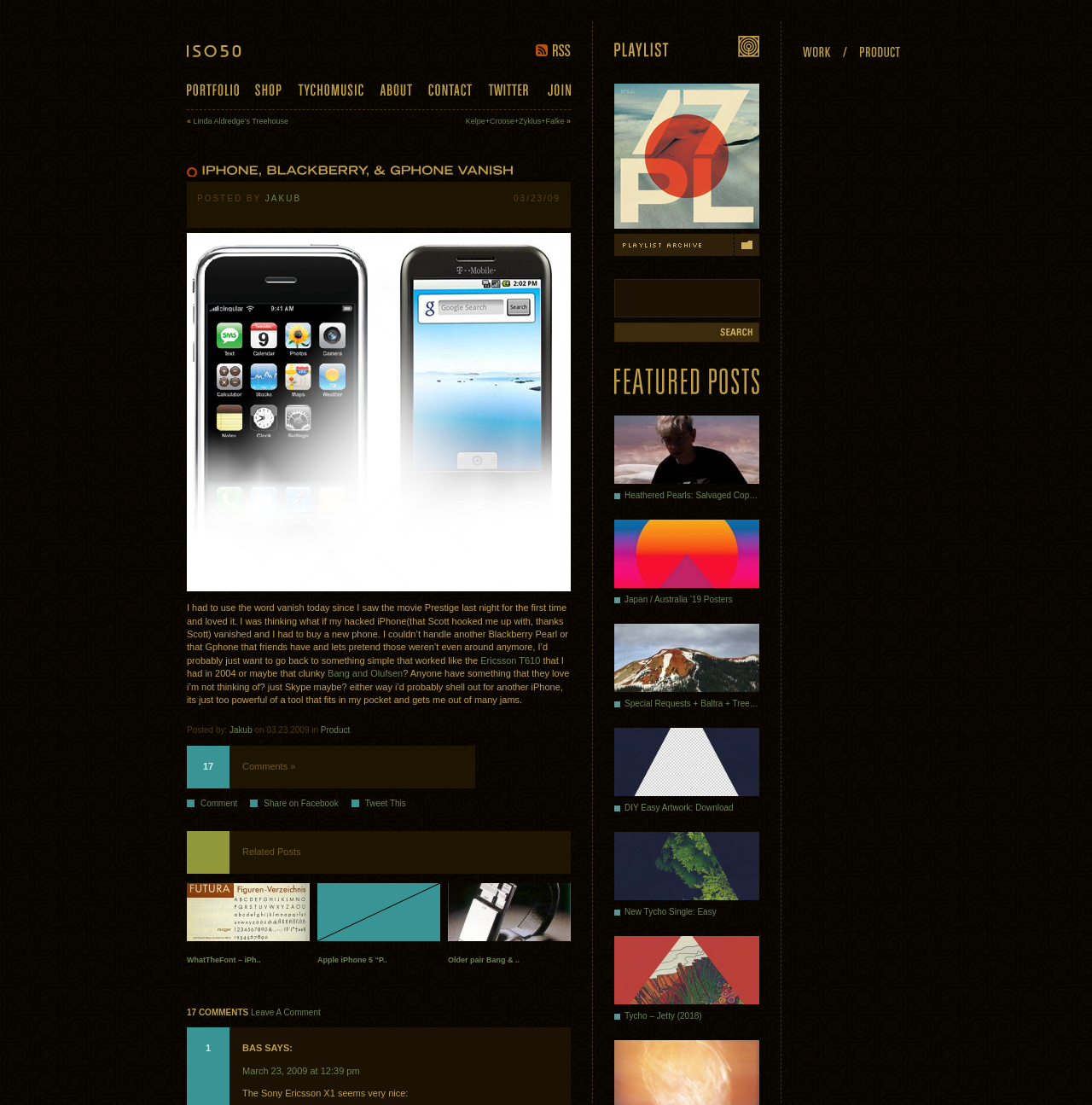What is the topic of the post?
Look at the image and respond with a single word or a short phrase.

phones